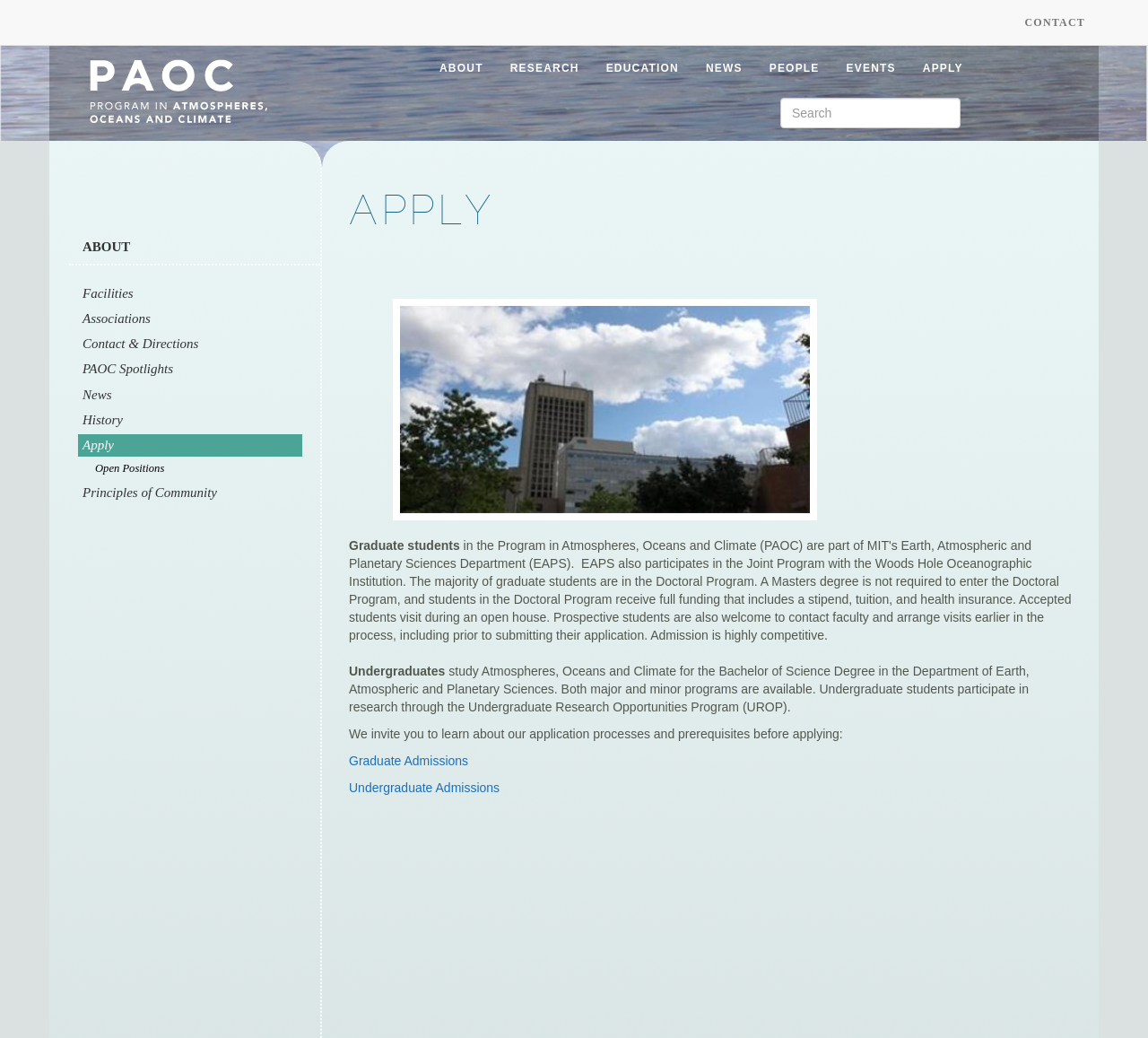How many links are there in the top navigation menu?
Based on the image, answer the question with as much detail as possible.

The top navigation menu contains links to 'CONTACT', 'ABOUT', 'RESEARCH', 'EDUCATION', 'NEWS', 'PEOPLE', and 'EVENTS', which totals 7 links.